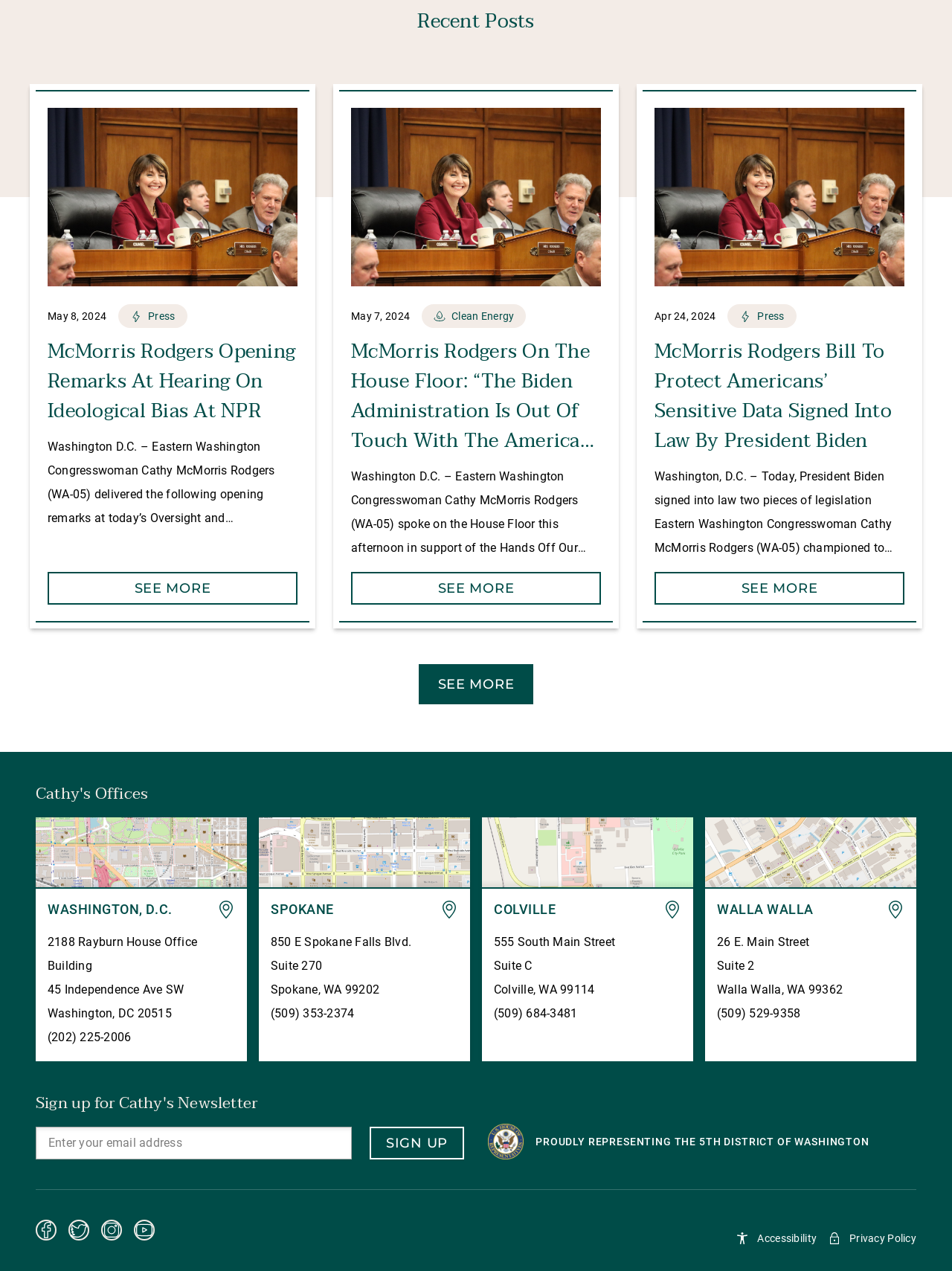Determine the bounding box coordinates of the clickable element to complete this instruction: "Enter your email address to sign up for Cathy's Newsletter". Provide the coordinates in the format of four float numbers between 0 and 1, [left, top, right, bottom].

[0.051, 0.89, 0.356, 0.909]